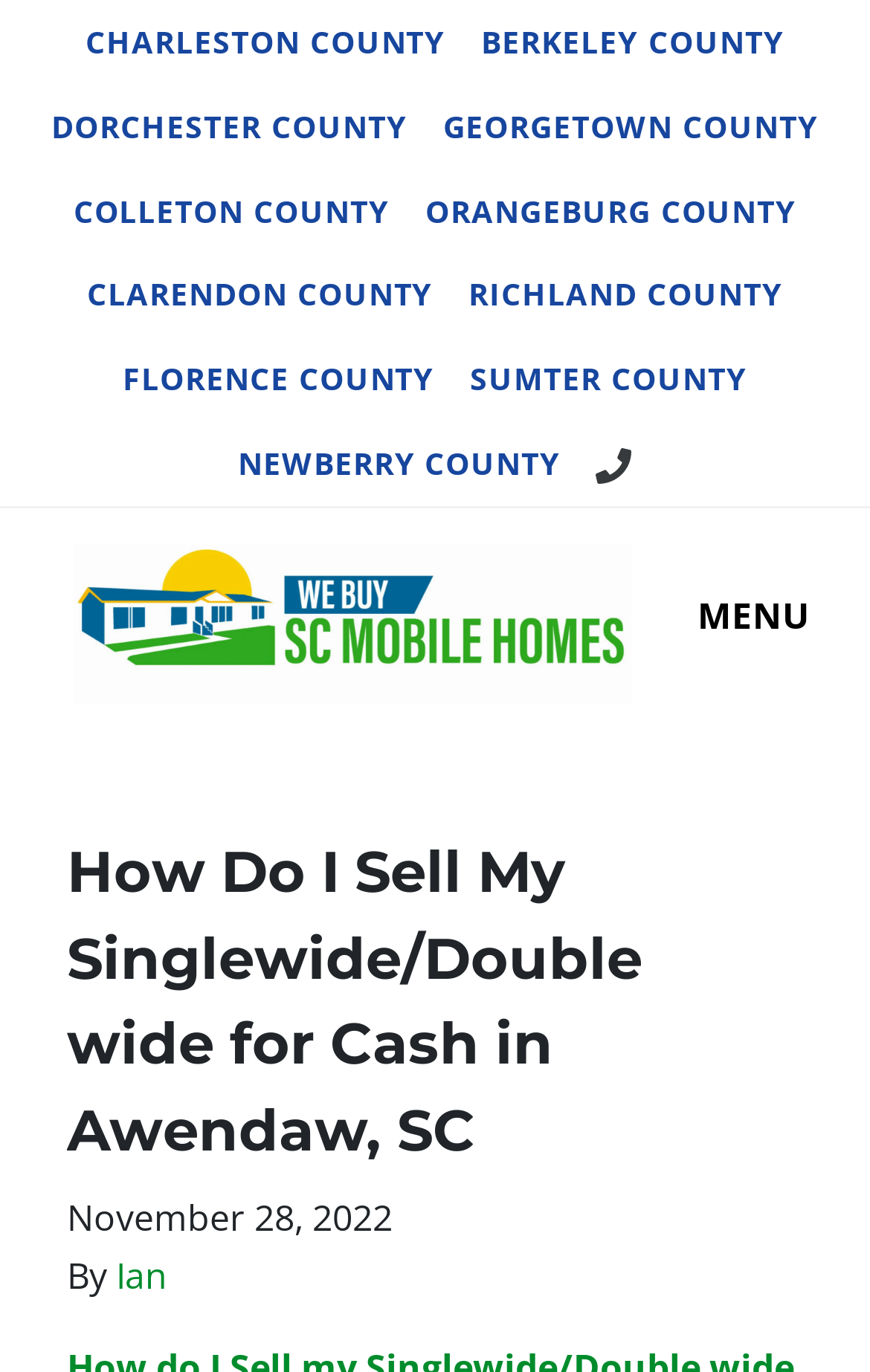Please identify the bounding box coordinates of the clickable element to fulfill the following instruction: "Open the MENU". The coordinates should be four float numbers between 0 and 1, i.e., [left, top, right, bottom].

[0.771, 0.429, 0.962, 0.468]